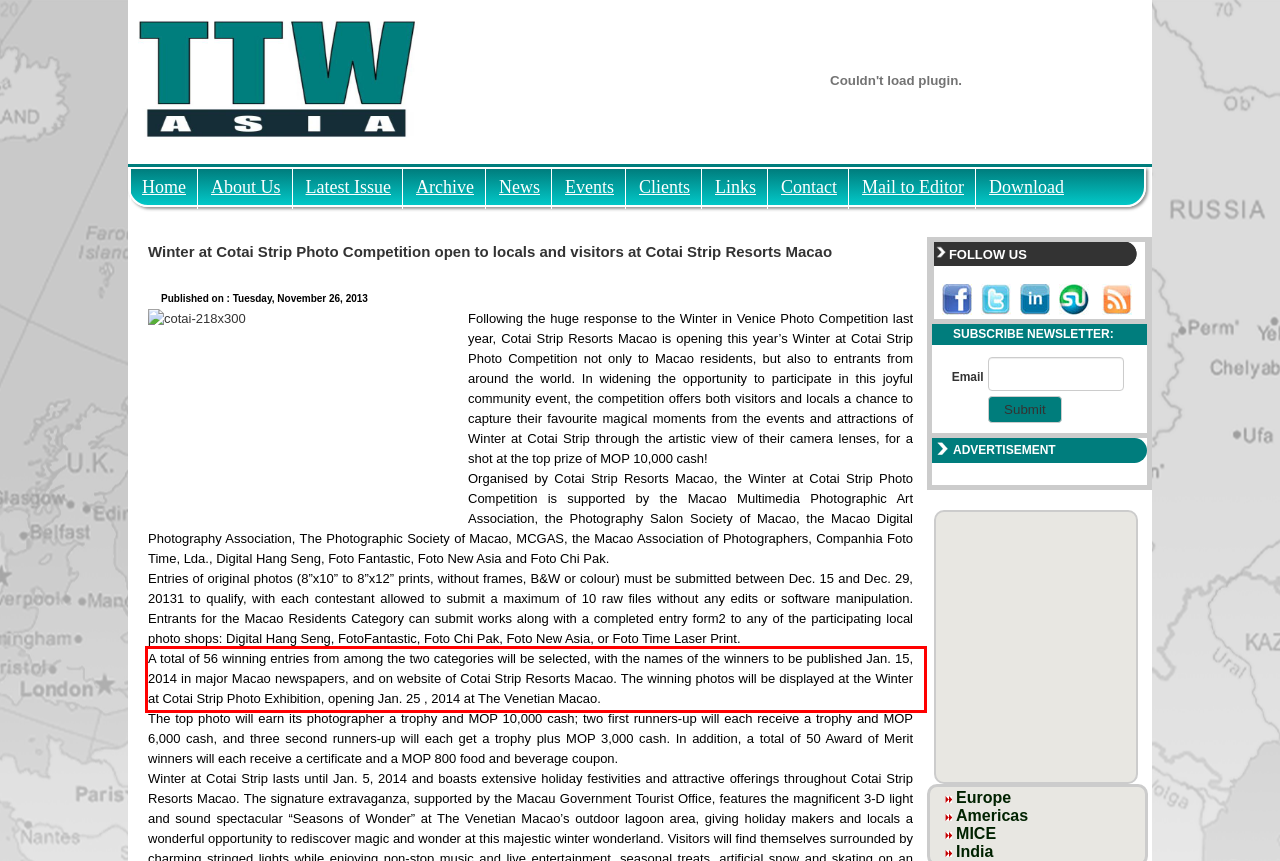You are looking at a screenshot of a webpage with a red rectangle bounding box. Use OCR to identify and extract the text content found inside this red bounding box.

A total of 56 winning entries from among the two categories will be selected, with the names of the winners to be published Jan. 15, 2014 in major Macao newspapers, and on website of Cotai Strip Resorts Macao. The winning photos will be displayed at the Winter at Cotai Strip Photo Exhibition, opening Jan. 25 , 2014 at The Venetian Macao.